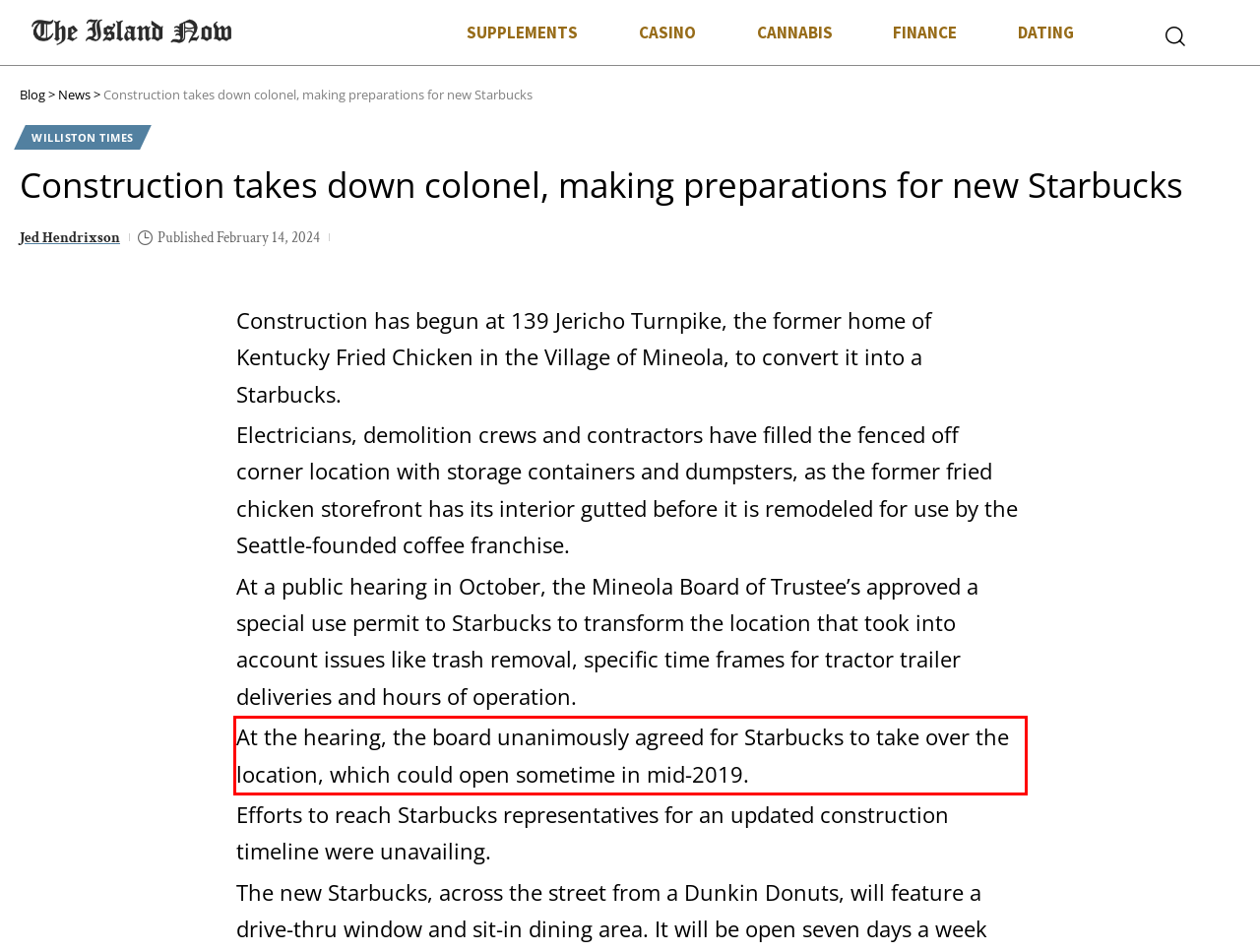Examine the screenshot of the webpage, locate the red bounding box, and perform OCR to extract the text contained within it.

At the hearing, the board unanimously agreed for Starbucks to take over the location, which could open sometime in mid-2019.